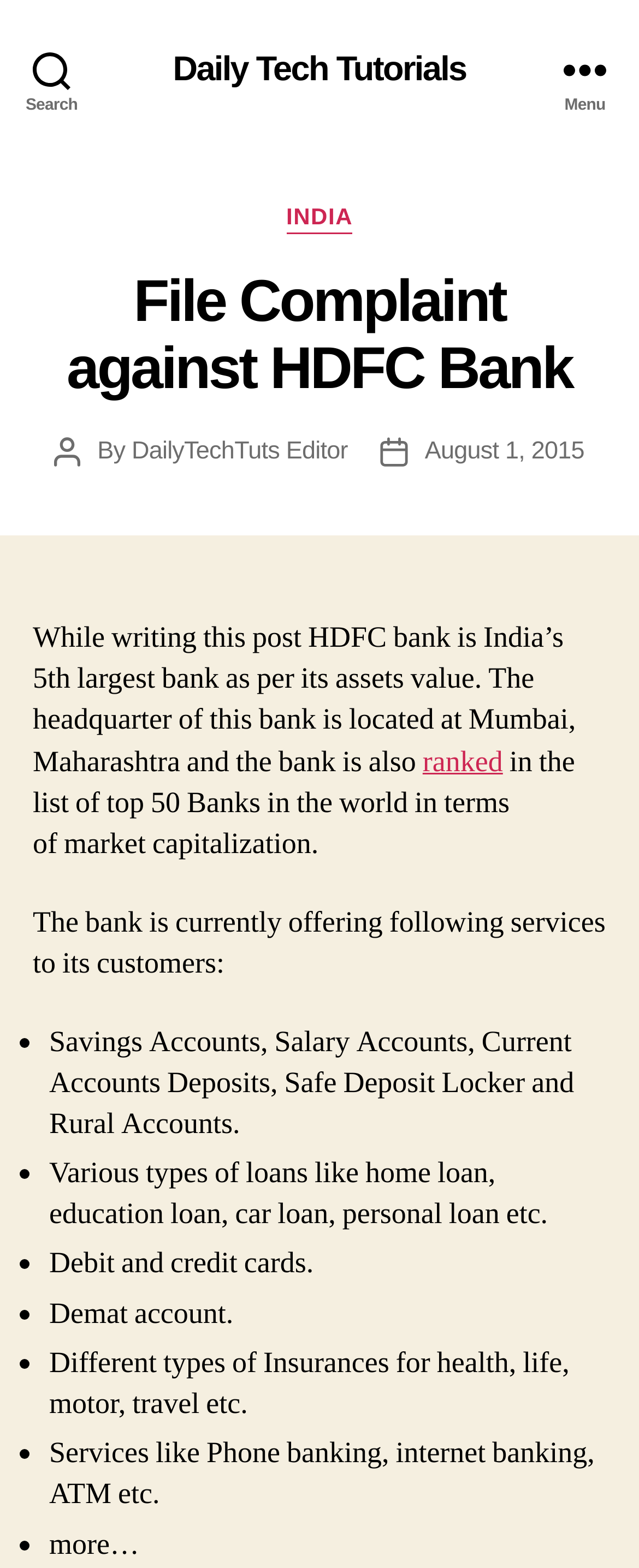What services does HDFC Bank offer to its customers?
Using the information from the image, give a concise answer in one word or a short phrase.

Various services